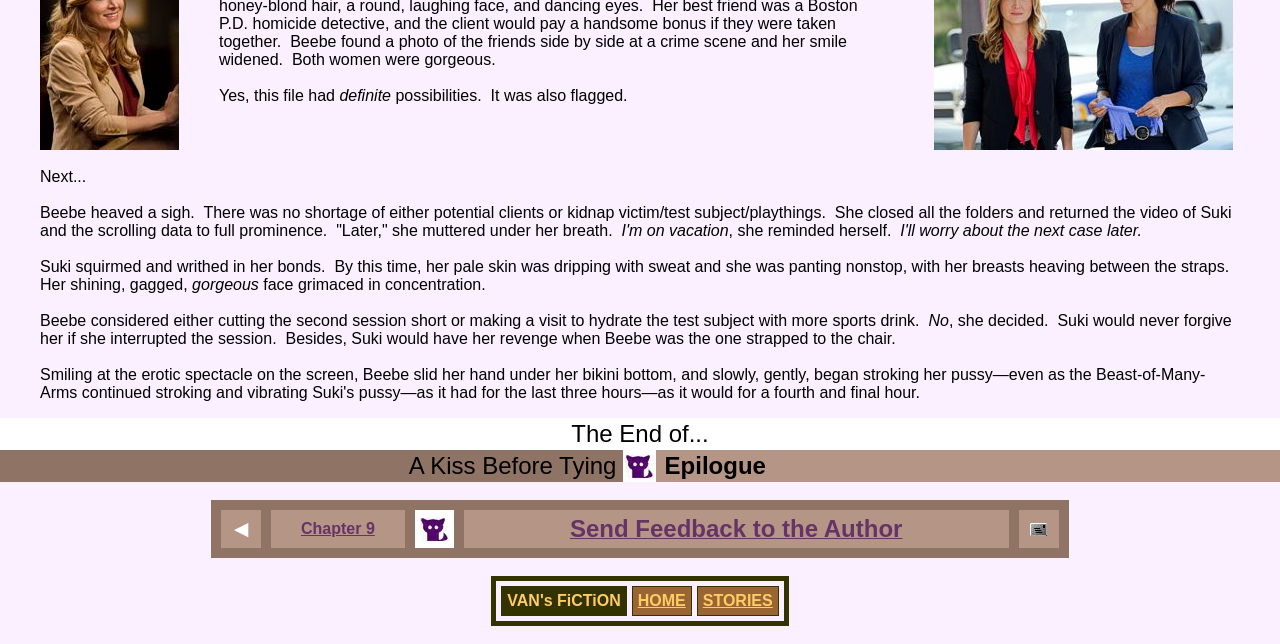From the screenshot, find the bounding box of the UI element matching this description: "Chapter 9". Supply the bounding box coordinates in the form [left, top, right, bottom], each a float between 0 and 1.

[0.235, 0.807, 0.293, 0.834]